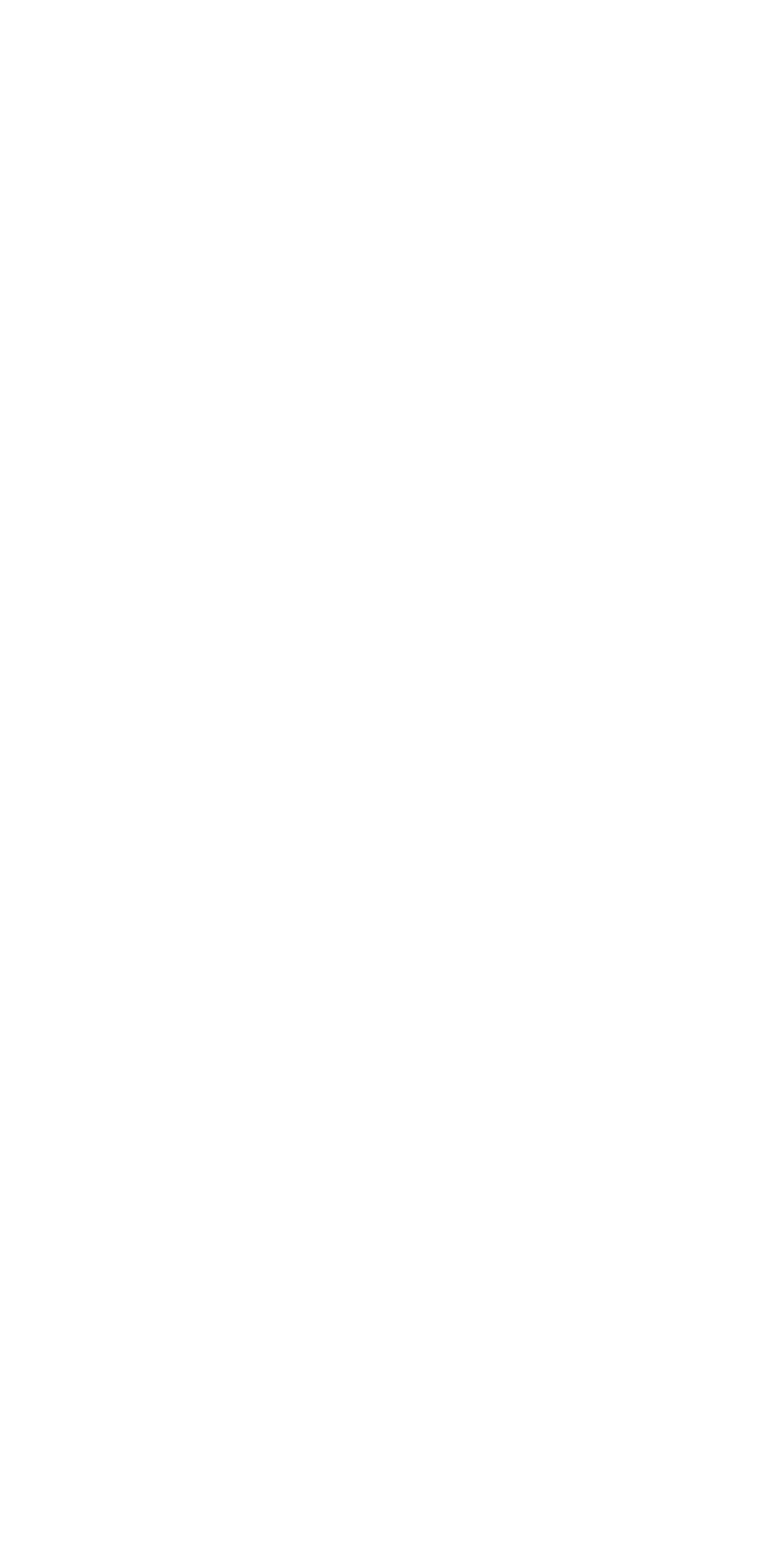Please identify the coordinates of the bounding box that should be clicked to fulfill this instruction: "Enter First Name".

[0.05, 0.877, 0.474, 0.913]